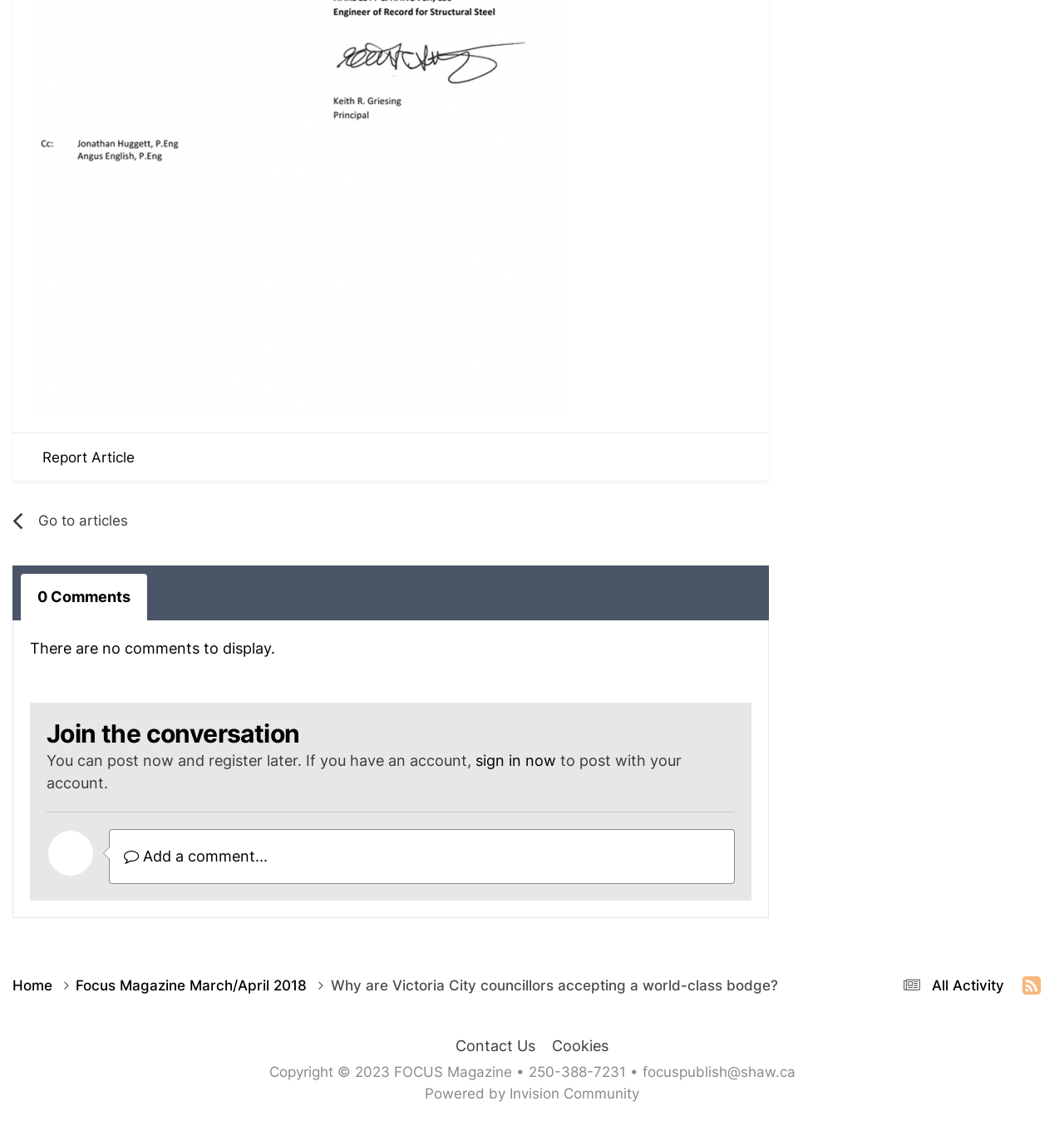Provide a brief response using a word or short phrase to this question:
What is the copyright year?

2023